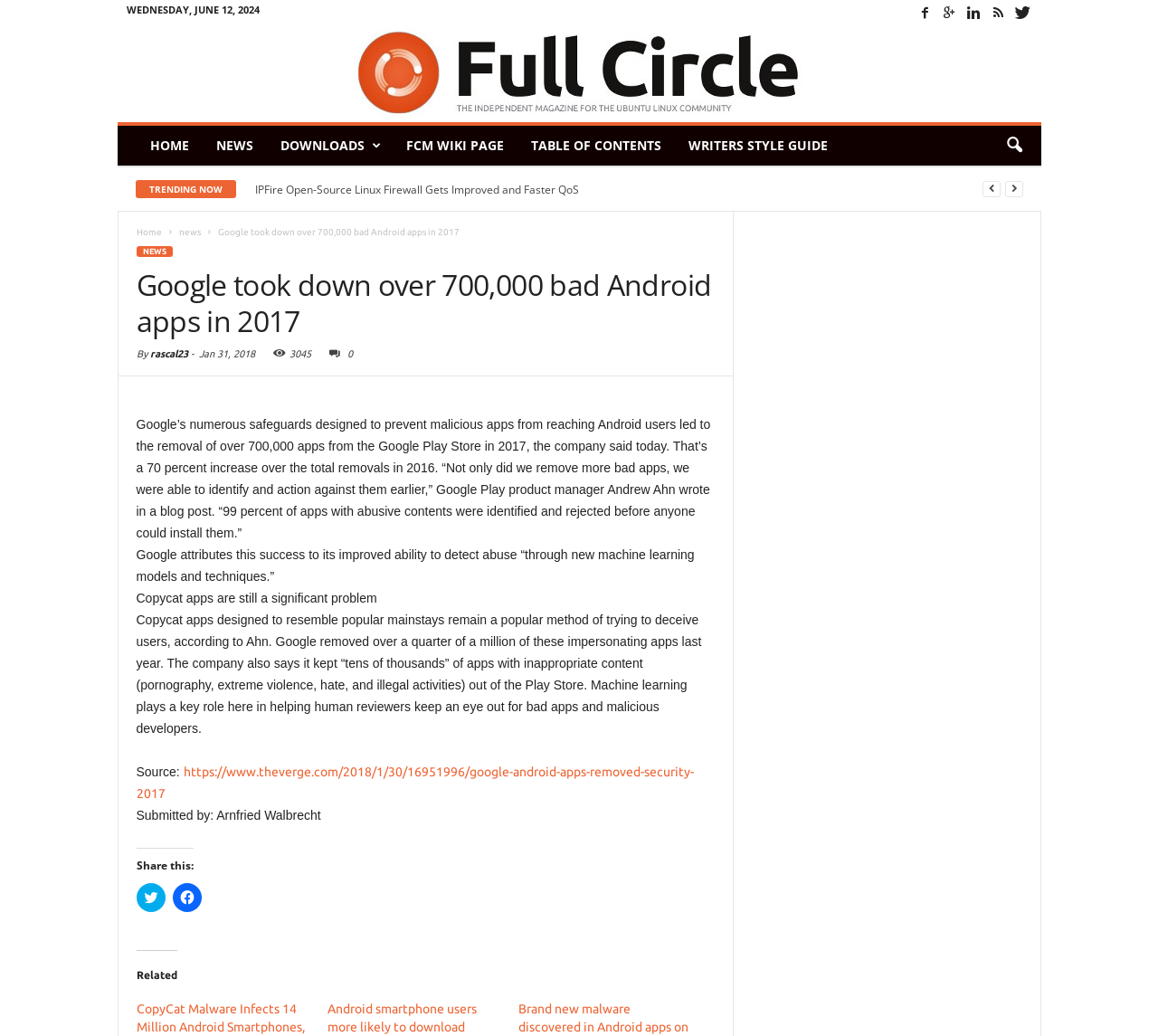Identify the bounding box coordinates of the area you need to click to perform the following instruction: "Click on the 'HOME' link".

[0.118, 0.121, 0.175, 0.16]